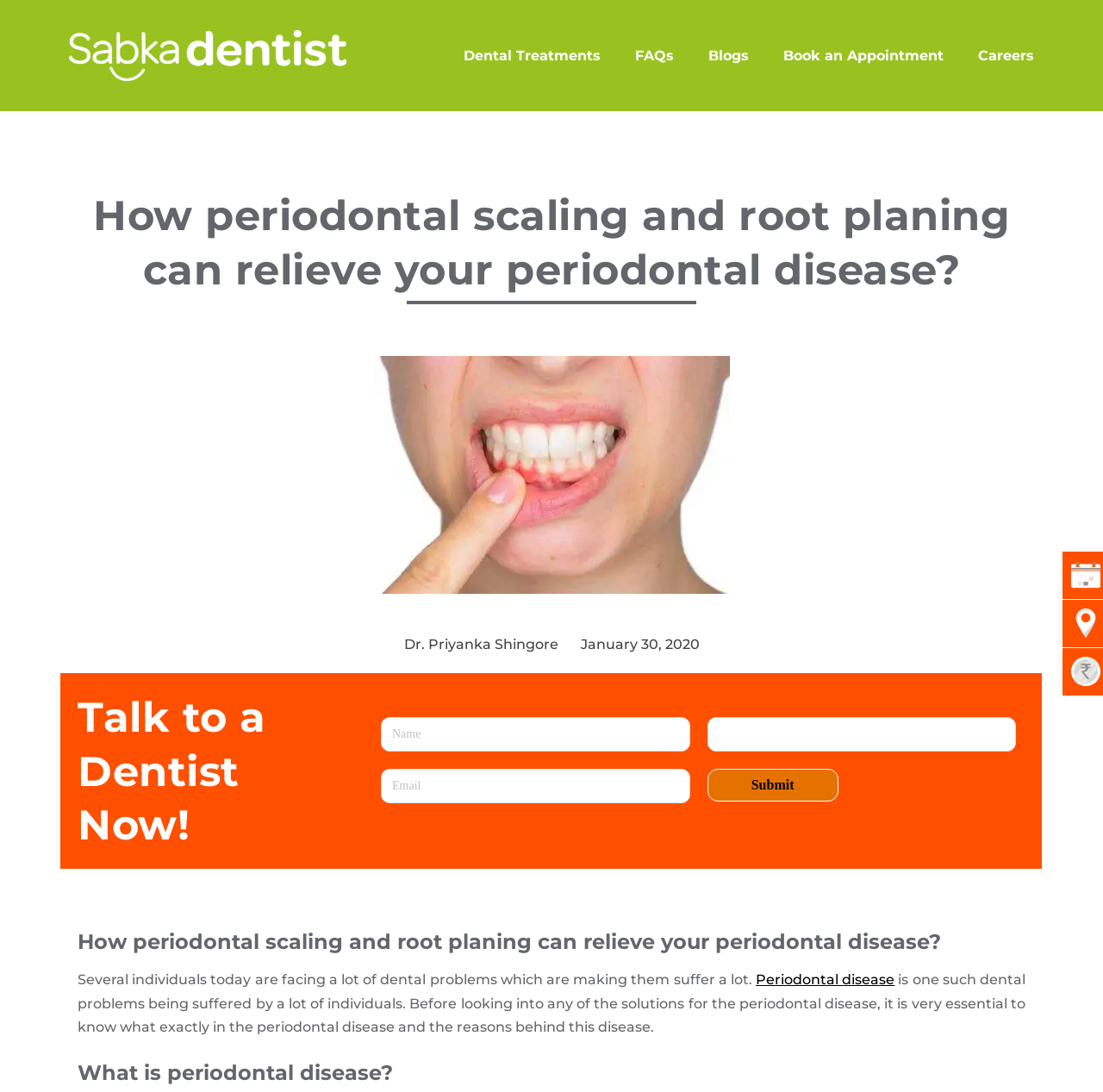Identify the bounding box coordinates of the area you need to click to perform the following instruction: "Click the 'Submit' button".

[0.641, 0.704, 0.76, 0.734]